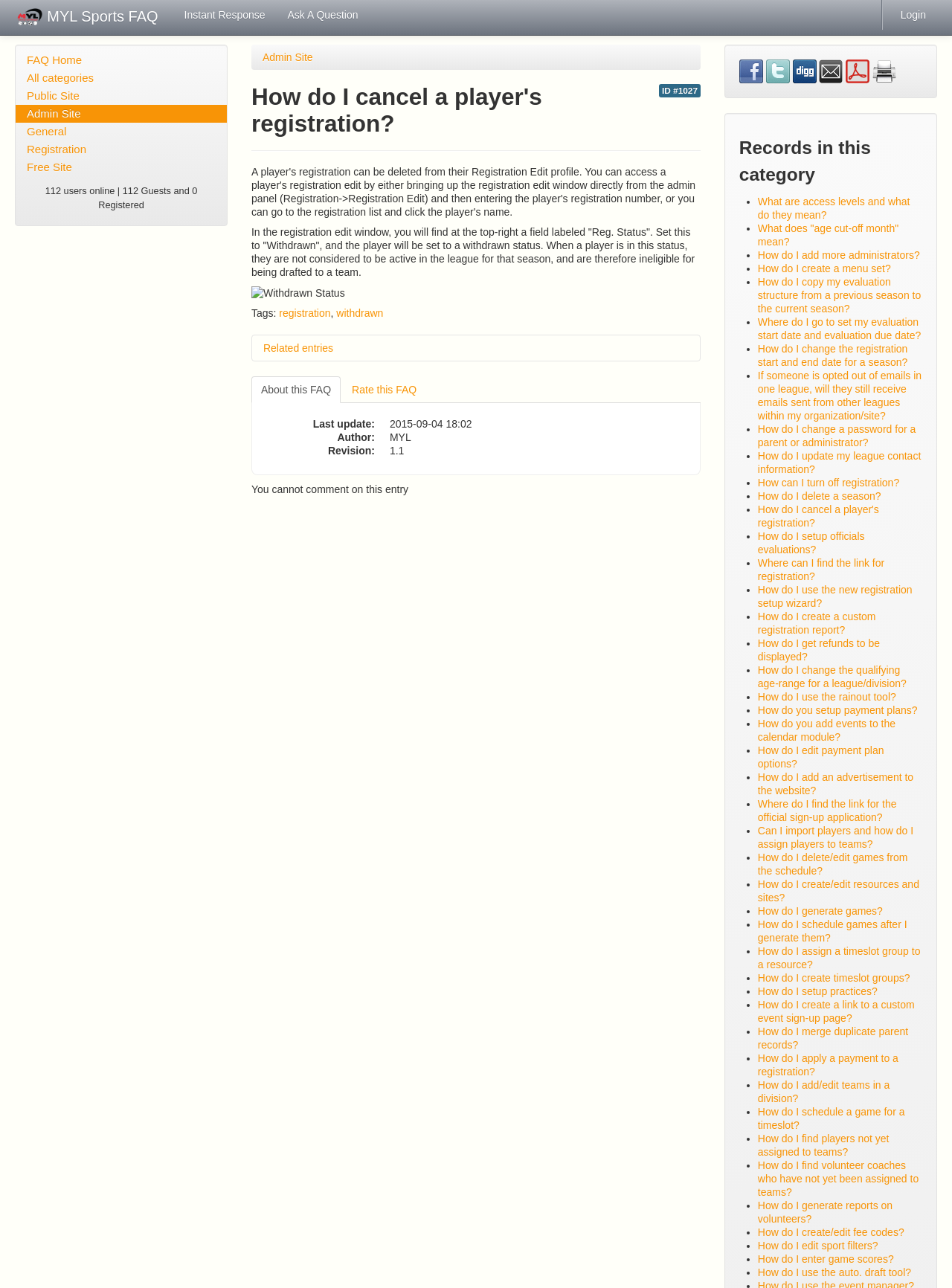Find the bounding box coordinates for the area you need to click to carry out the instruction: "Share on Facebook". The coordinates should be four float numbers between 0 and 1, indicated as [left, top, right, bottom].

[0.776, 0.05, 0.804, 0.059]